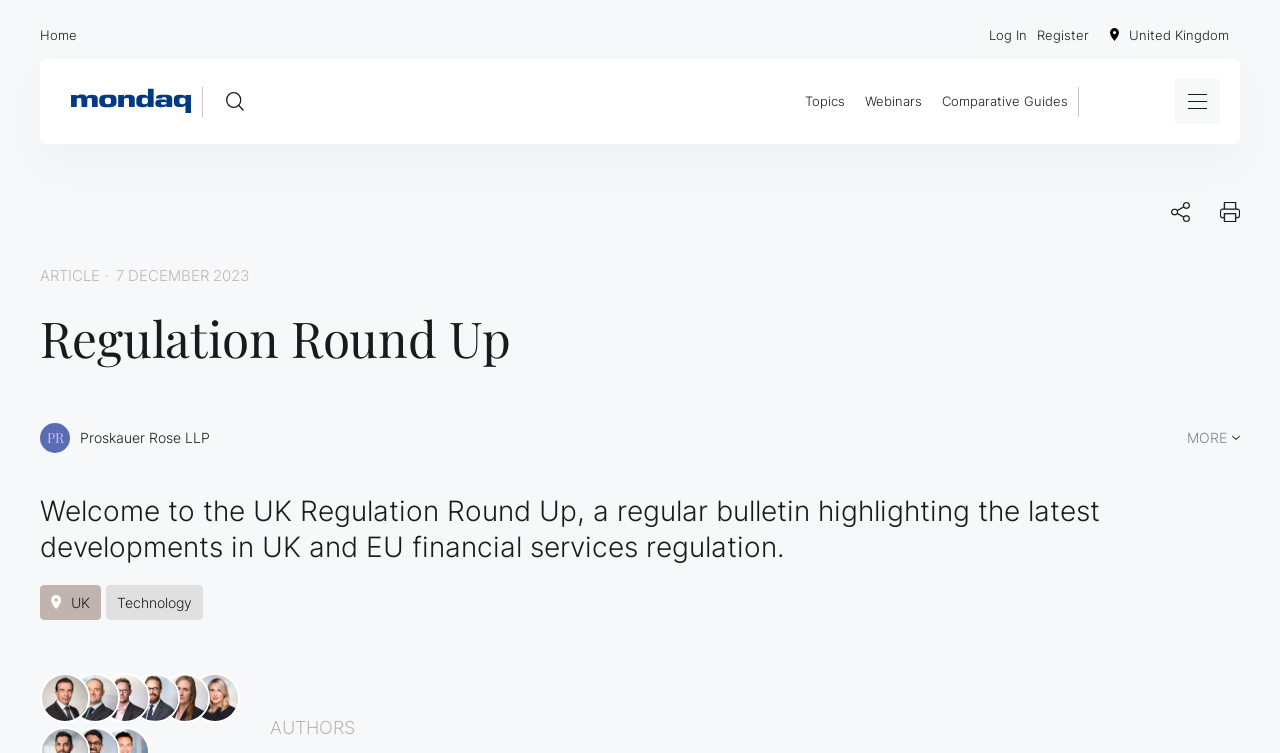Please determine and provide the text content of the webpage's heading.

Regulation Round Up